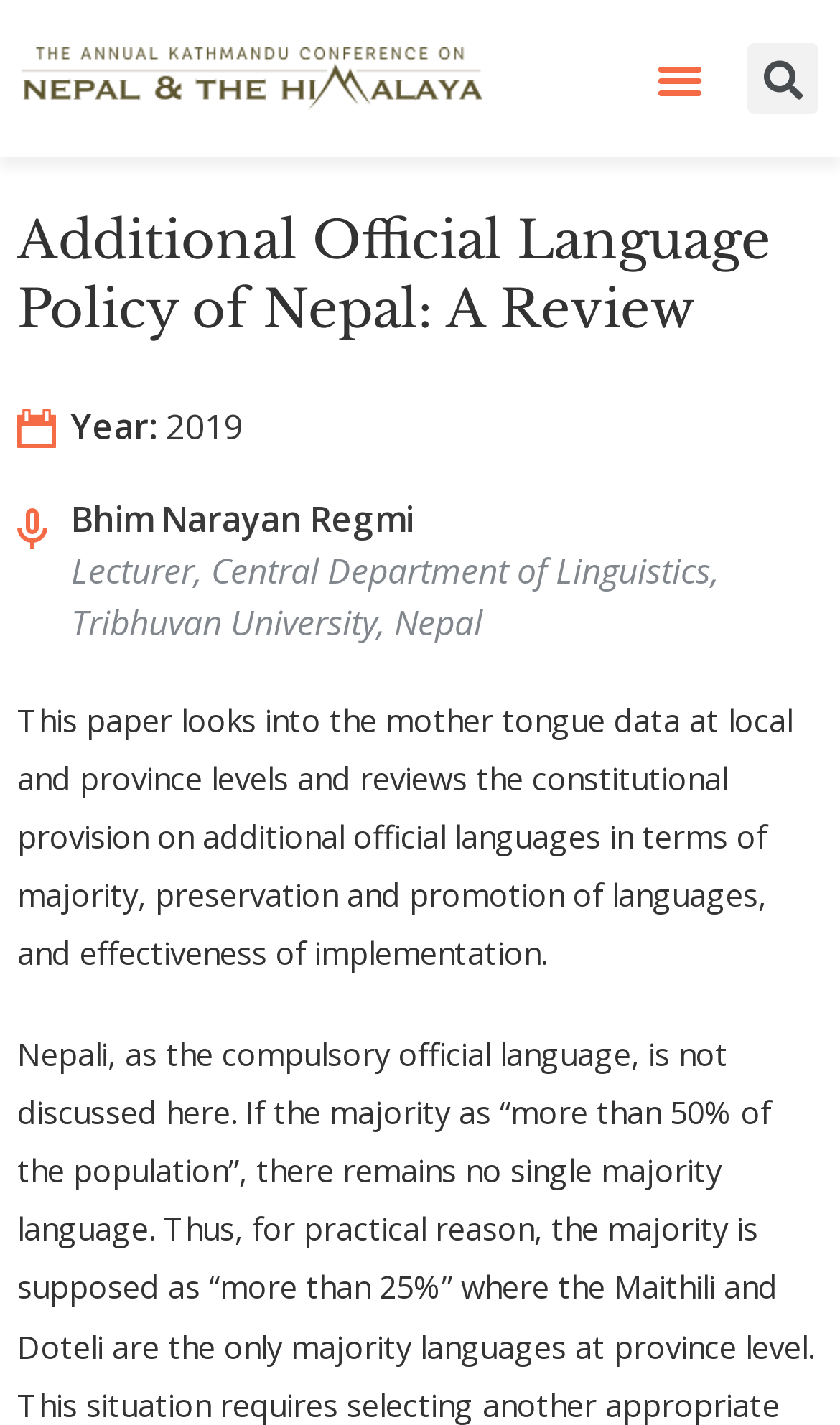Provide a short answer using a single word or phrase for the following question: 
What is the occupation of the author?

Lecturer